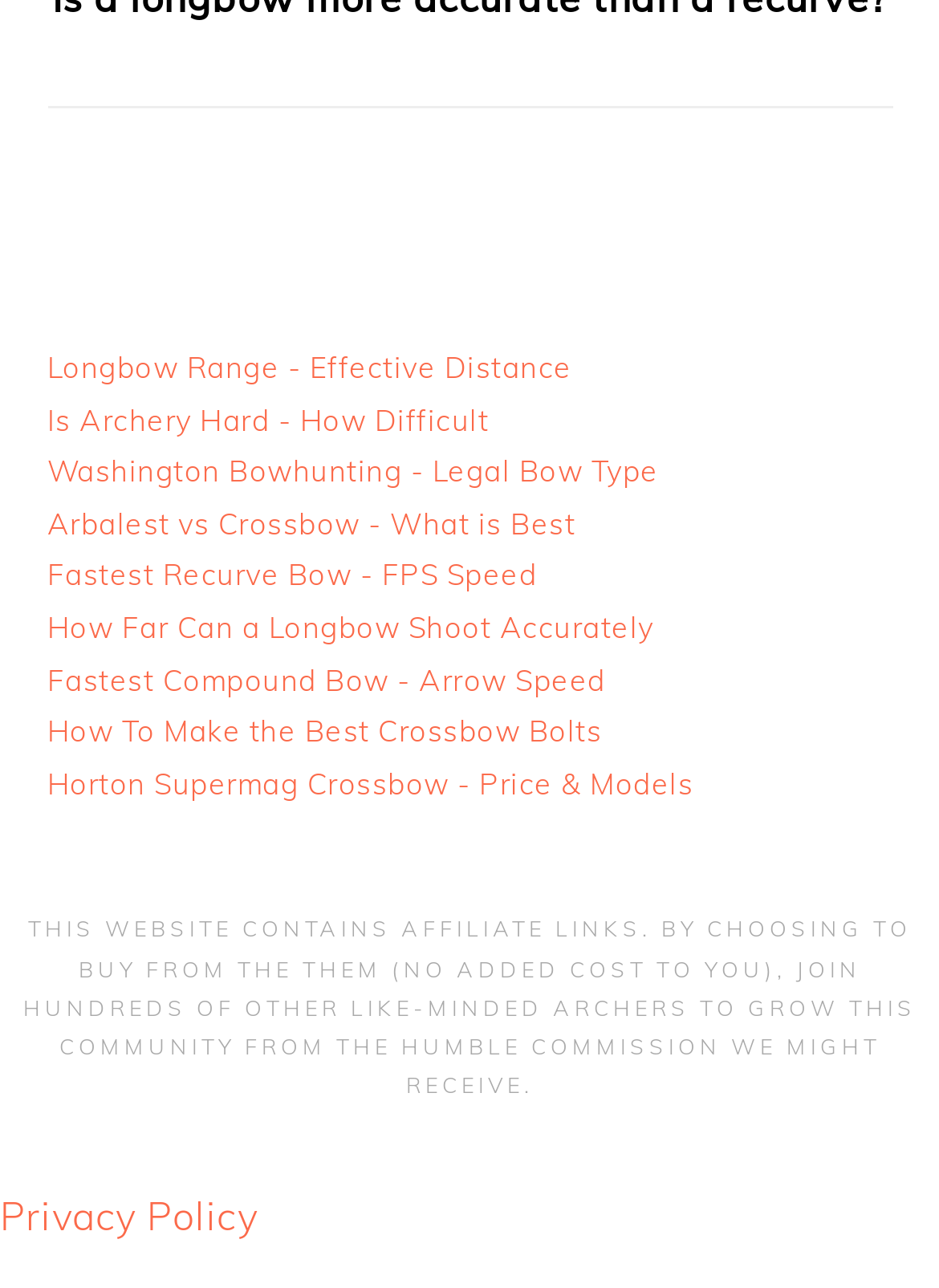Please find the bounding box coordinates of the element that must be clicked to perform the given instruction: "Learn about Longbow Range". The coordinates should be four float numbers from 0 to 1, i.e., [left, top, right, bottom].

[0.05, 0.271, 0.609, 0.299]